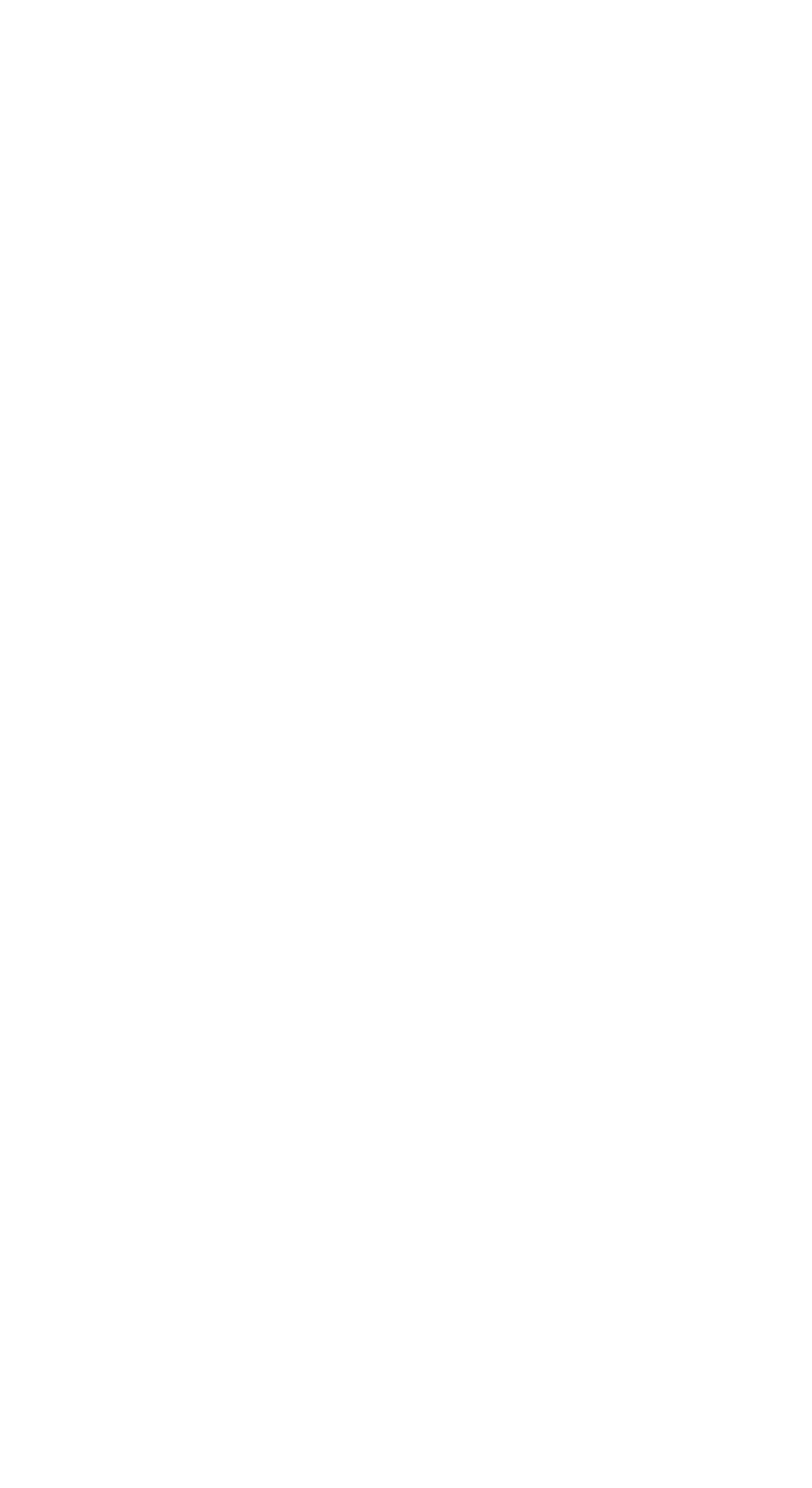Using floating point numbers between 0 and 1, provide the bounding box coordinates in the format (top-left x, top-left y, bottom-right x, bottom-right y). Locate the UI element described here: 2.0"

[0.55, 0.011, 0.694, 0.062]